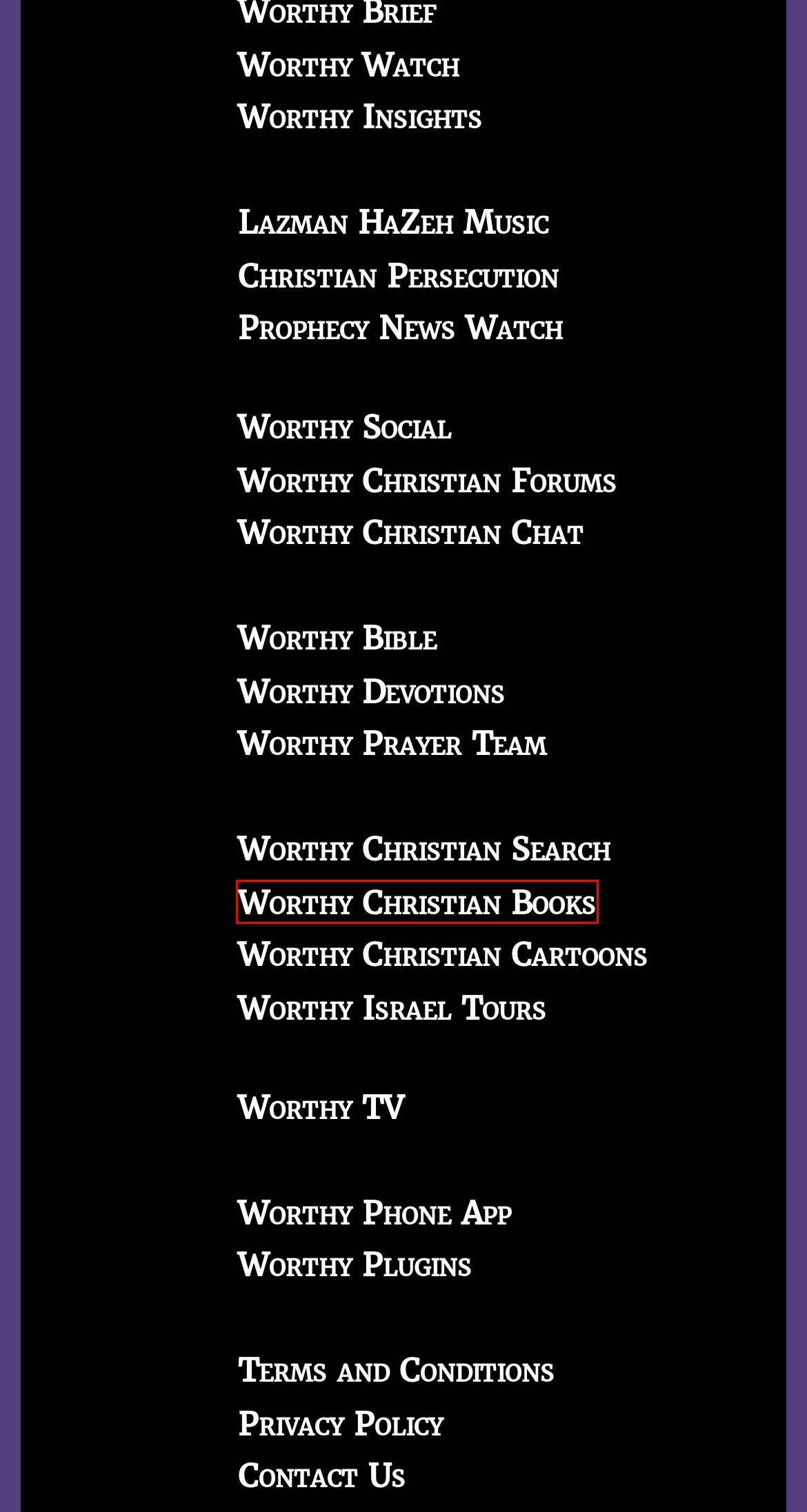Analyze the webpage screenshot with a red bounding box highlighting a UI element. Select the description that best matches the new webpage after clicking the highlighted element. Here are the options:
A. Worthy Christian Cartoons - ...read daily Christian Cartoons
B. Prophecy News Watch - News from a Biblical Prophetic view.
C. Worthy Christian Forums
D. Worthy Christian Books - Read Christian books for free!
E. Worthy Social – Worthy Social Identity
F. Worthy News App – Download Christian App
G. Worthy Christian TV - Worthy TV
H. Worthy Insights - Insights into World Events

D